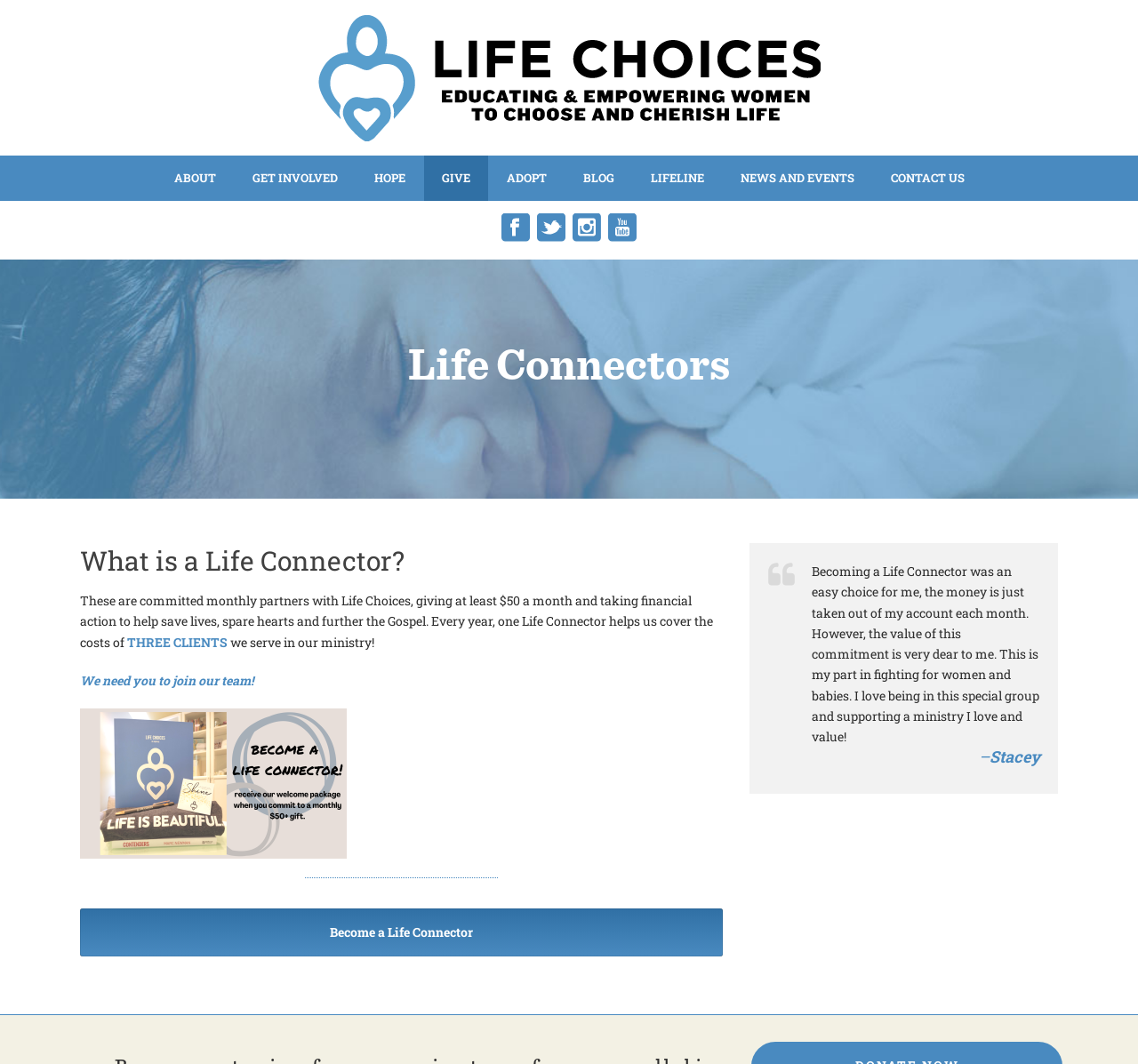Provide a brief response in the form of a single word or phrase:
What is the main purpose of a Life Connector?

To help save lives